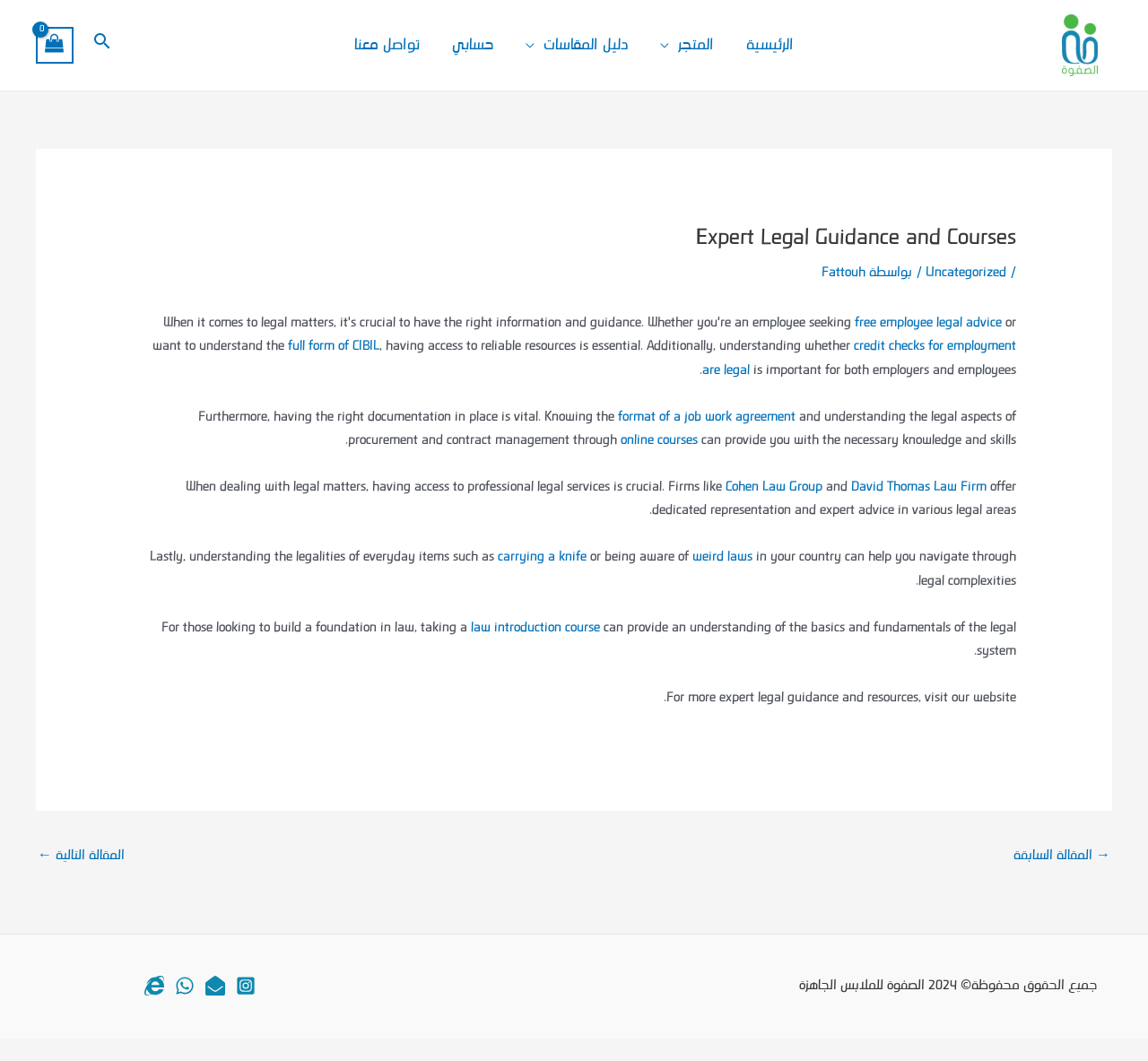Summarize the webpage in an elaborate manner.

This webpage is about expert legal guidance and courses. At the top, there is a navigation menu with links to the homepage, store, size guide, account, and contact us. On the top right, there is a search icon and a link to view the shopping cart. 

Below the navigation menu, there is a main section with an article that discusses the importance of having the right information and guidance when it comes to legal matters. The article is divided into several paragraphs, with links to relevant topics such as free employee legal advice, credit checks for employment, and online courses. There are also mentions of law firms, such as Cohen Law Group and David Thomas Law Firm, that offer dedicated representation and expert advice in various legal areas.

At the bottom of the page, there is a footer section with a message encouraging visitors to explore the website for more expert legal guidance and resources. There is also a post navigation section with links to the previous and next articles. 

Finally, at the very bottom of the page, there is a content information section with a copyright notice and links to social media platforms, including Instagram, Email, WhatsApp, and WordPress, each accompanied by an image.